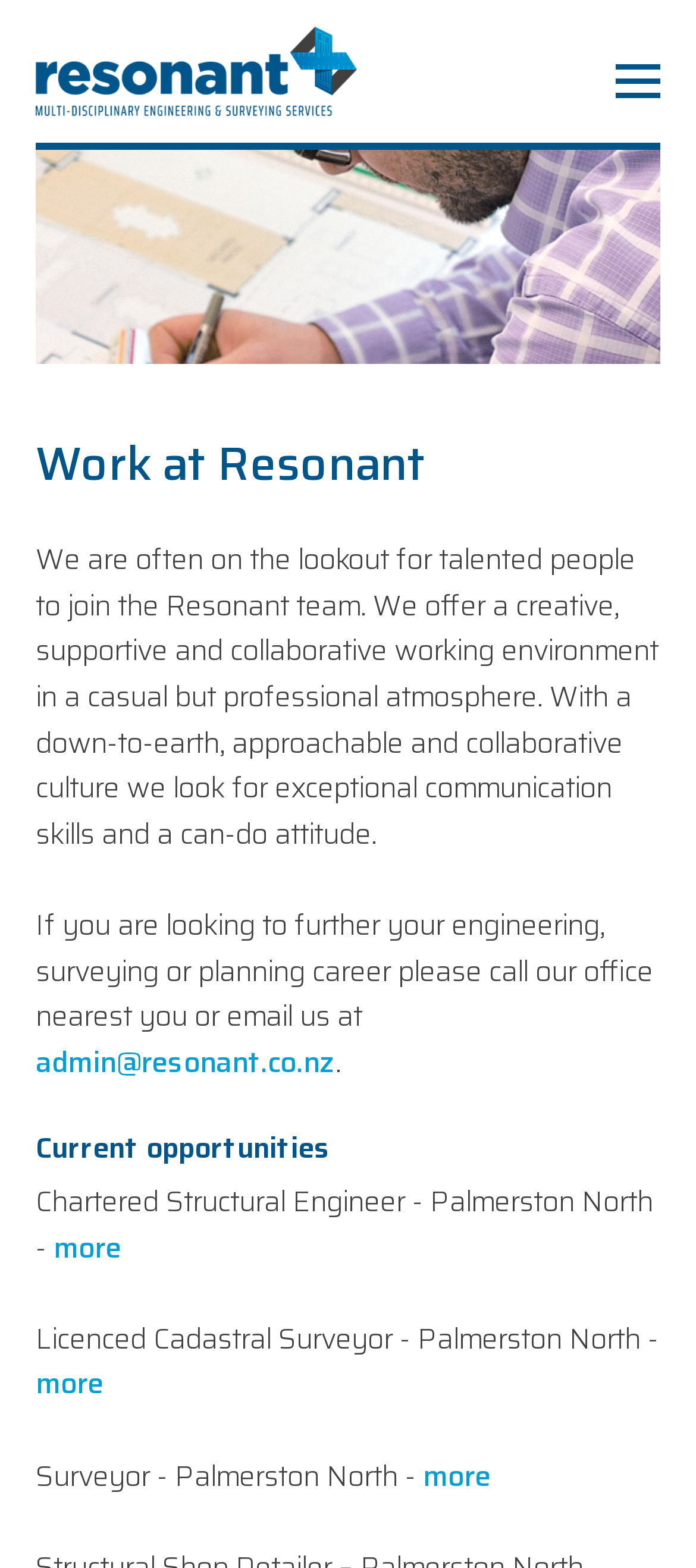Respond to the question with just a single word or phrase: 
What is the job title of the first opportunity?

Chartered Structural Engineer